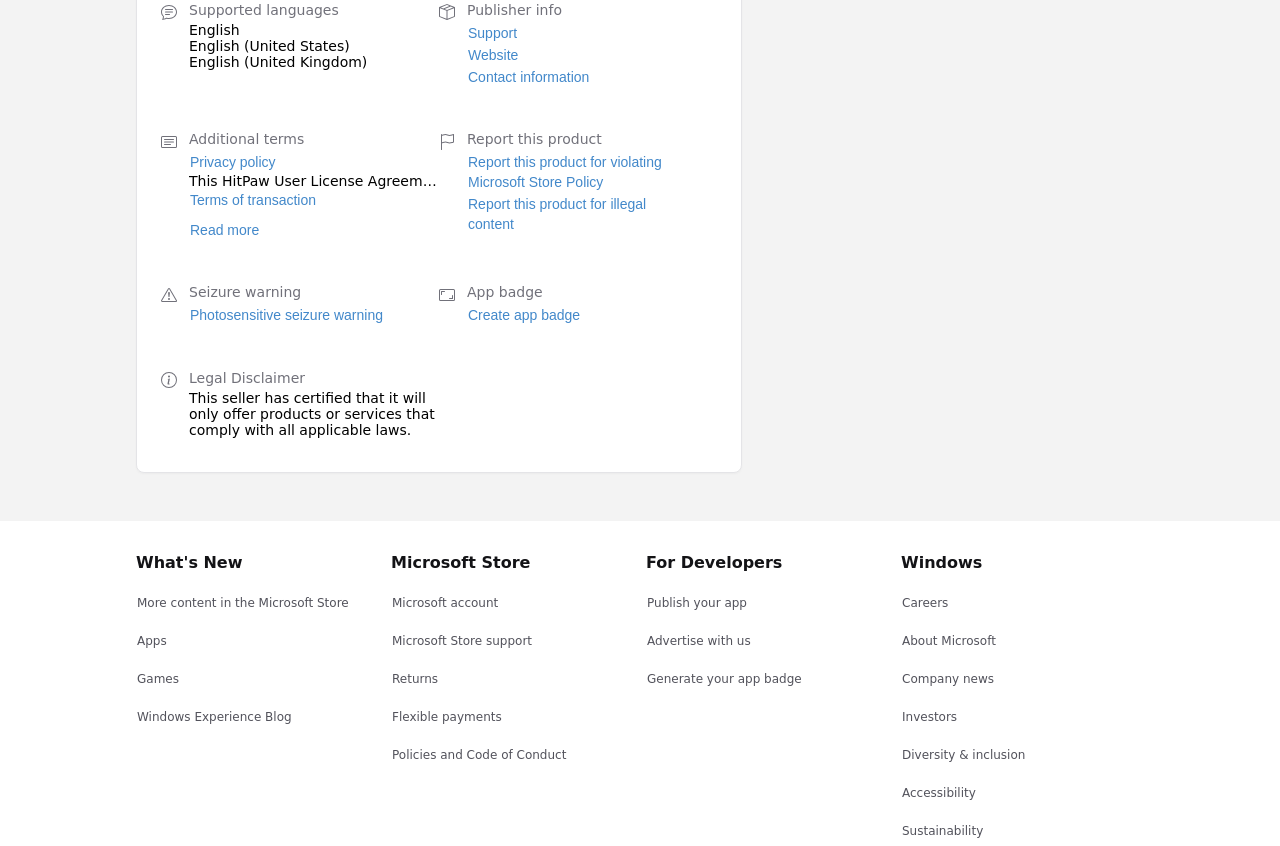Bounding box coordinates are specified in the format (top-left x, top-left y, bottom-right x, bottom-right y). All values are floating point numbers bounded between 0 and 1. Please provide the bounding box coordinate of the region this sentence describes: ← Theme for GAS 2022

None